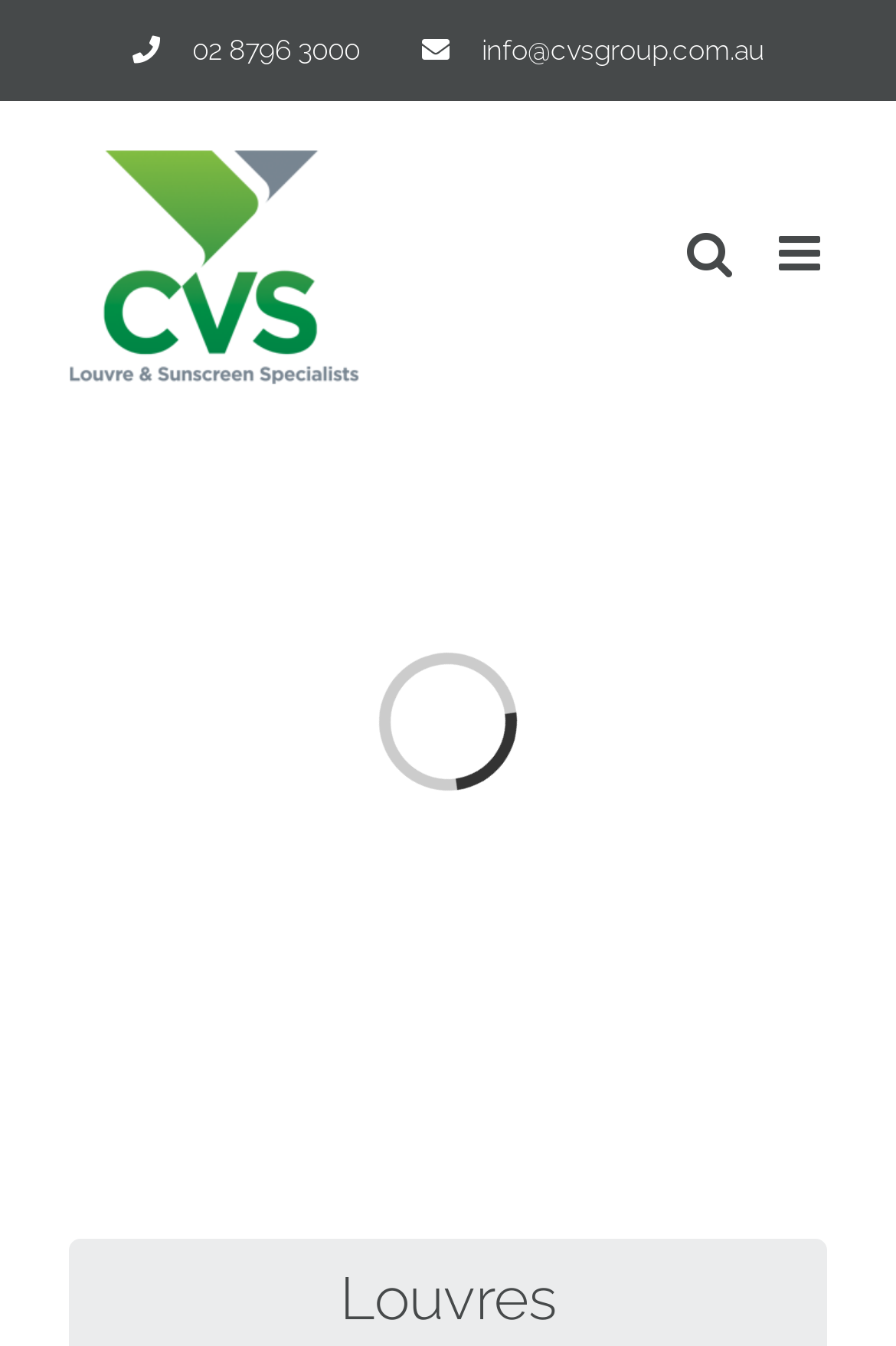Based on the element description info@cvsgroup.com.au, identify the bounding box coordinates for the UI element. The coordinates should be in the format (top-left x, top-left y, bottom-right x, bottom-right y) and within the 0 to 1 range.

[0.437, 0.0, 0.886, 0.075]